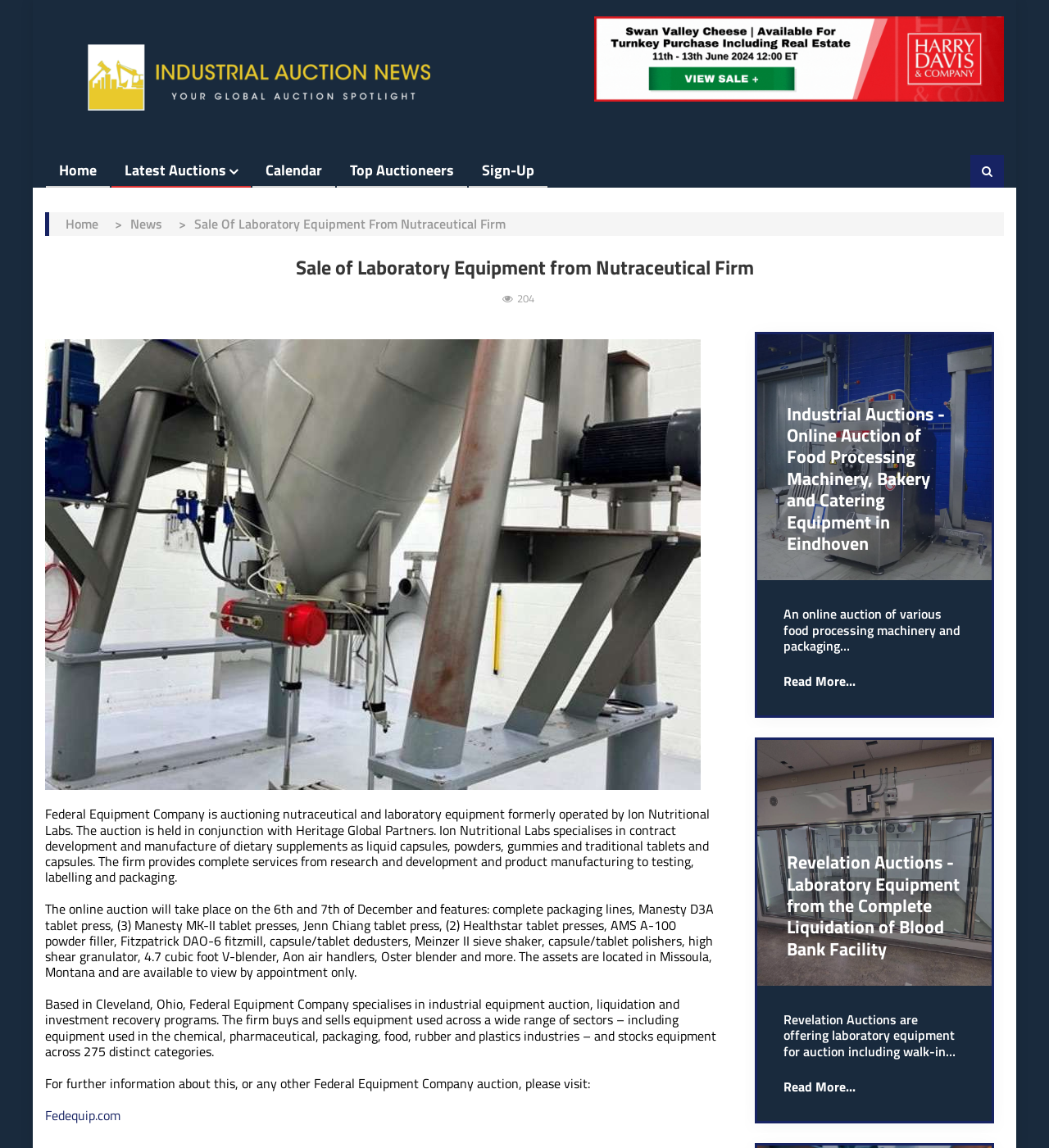Using the element description Home, predict the bounding box coordinates for the UI element. Provide the coordinates in (top-left x, top-left y, bottom-right x, bottom-right y) format with values ranging from 0 to 1.

[0.062, 0.188, 0.094, 0.202]